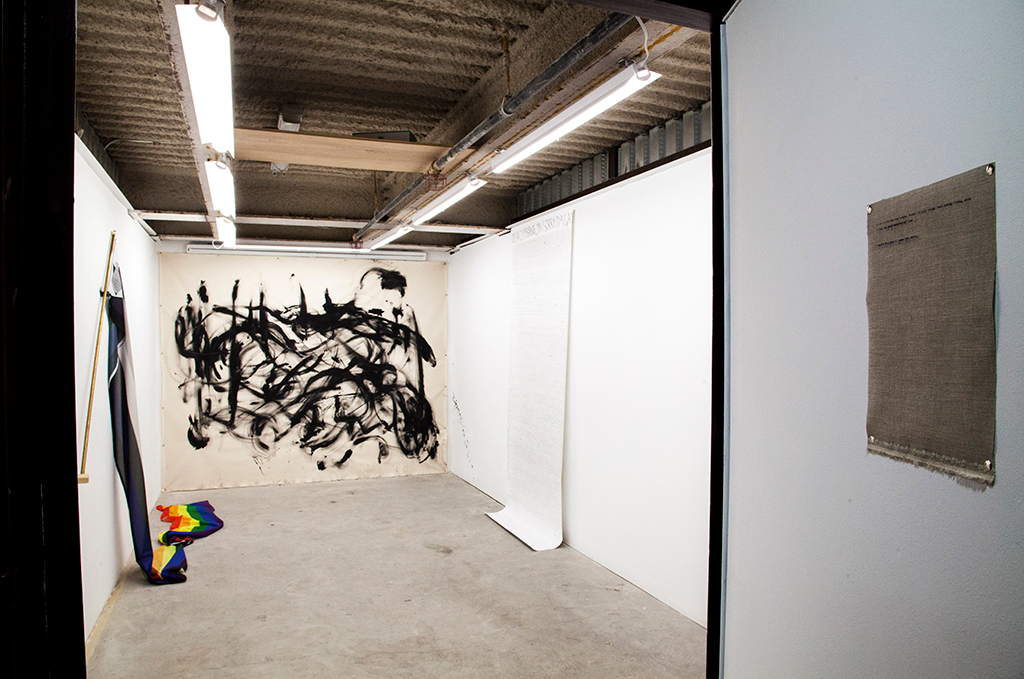Offer a detailed narrative of the image's content.

The image captures an art installation titled "SECRET DUNGEON → The Ties That Bind, Bend, Break." The scene is set inside a minimalist gallery space characterized by white walls and polished concrete flooring. An expressive, abstract black painting dominates one of the walls, showcasing bold, sweeping brush strokes that evoke a sense of movement and turmoil.

On the left side, a pride flag drapes casually on the ground, its vibrant colors—red, orange, yellow, green, blue, and violet—contrasting beautifully with the starkness of the surroundings. The installation is illuminated by bright fluorescent lights overhead, enhancing the clarity and impact of the artwork.

To the right, a large piece of fabric, possibly meant for literary or visual commentary, hangs on the wall with printed text that draws the viewer's curiosity. Additionally, a small fabric swatch attached to the adjacent wall features more text, creating an intimate dialogue with the visitors.

Overall, this setting embodies a space of reflection and exploration, inviting viewers to engage with the themes presented through the artwork and decor.